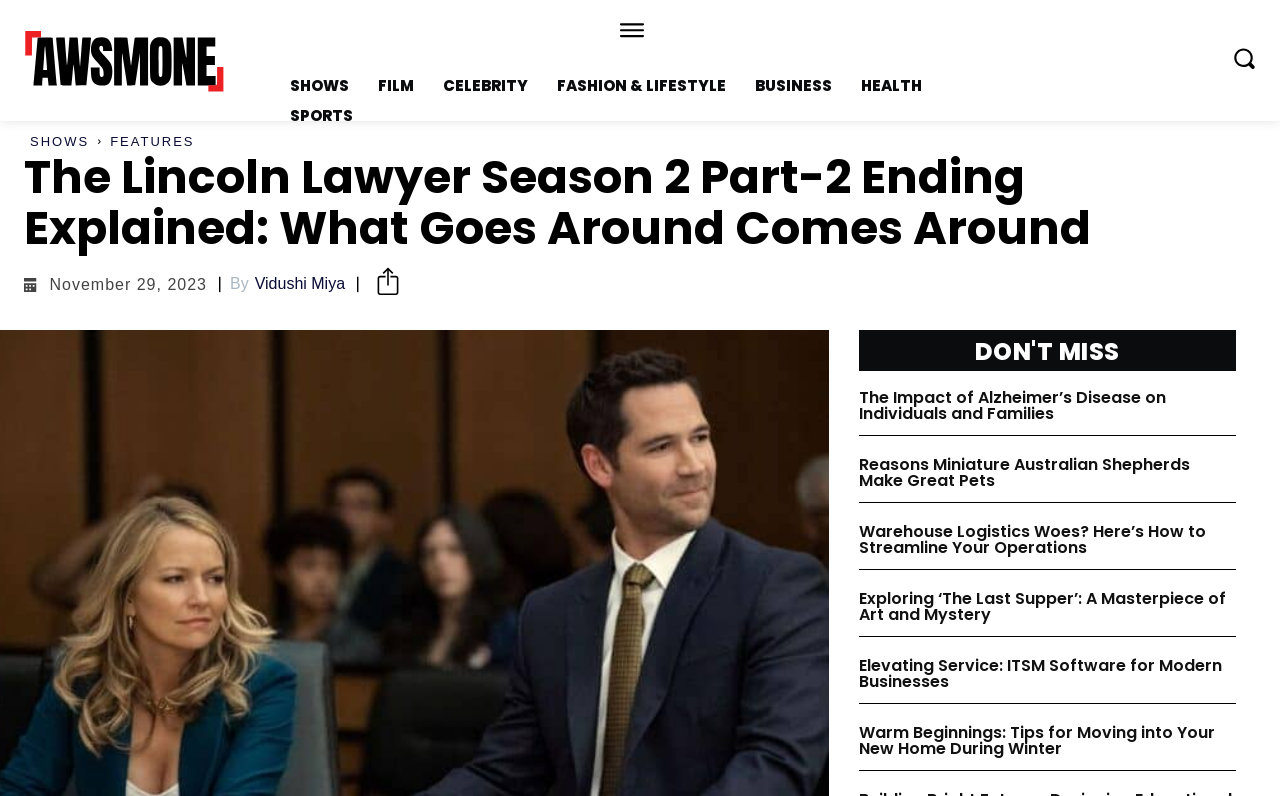Please identify the bounding box coordinates of the area that needs to be clicked to fulfill the following instruction: "Read the article 'The Lincoln Lawyer Season 2 Part-2 Ending Explained: What Goes Around Comes Around'."

[0.019, 0.191, 0.981, 0.318]